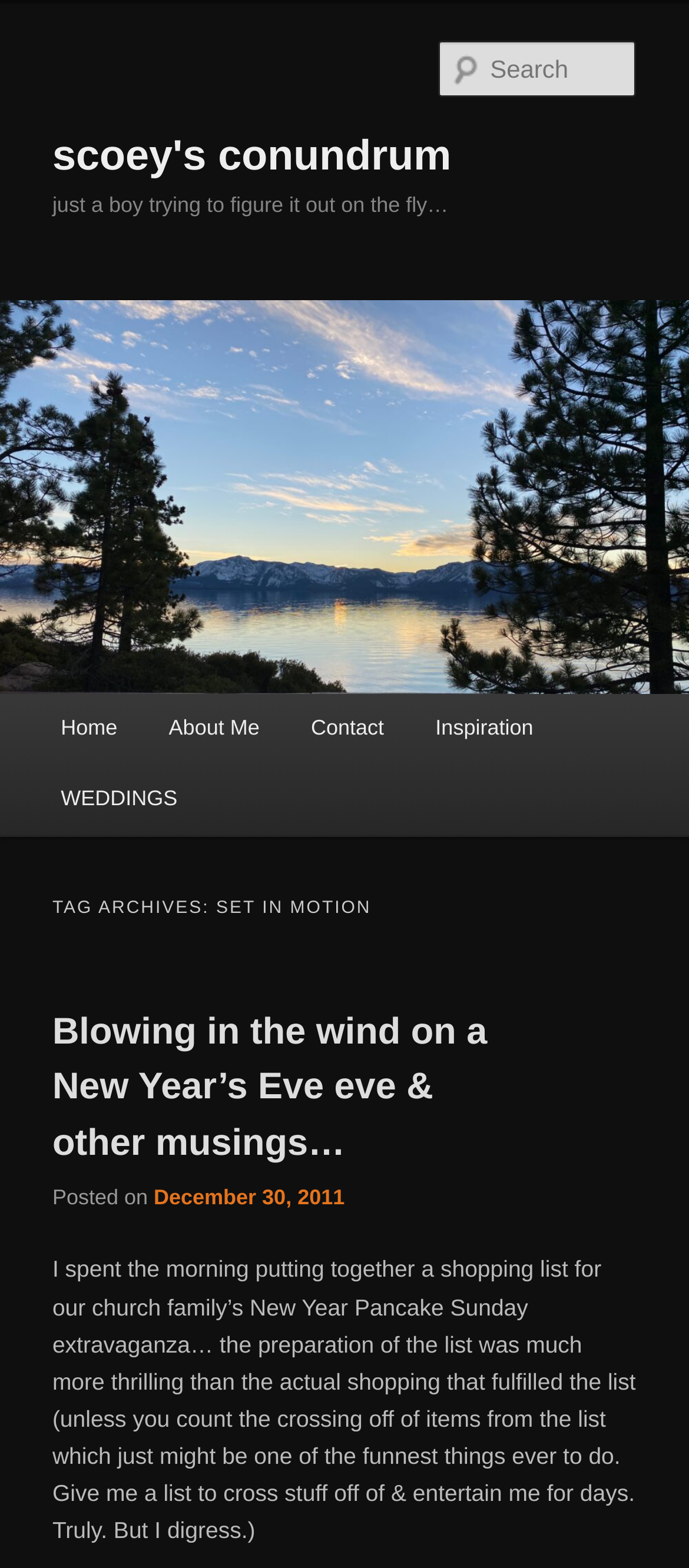What is the name of the blog?
Please look at the screenshot and answer using one word or phrase.

scoey's conundrum